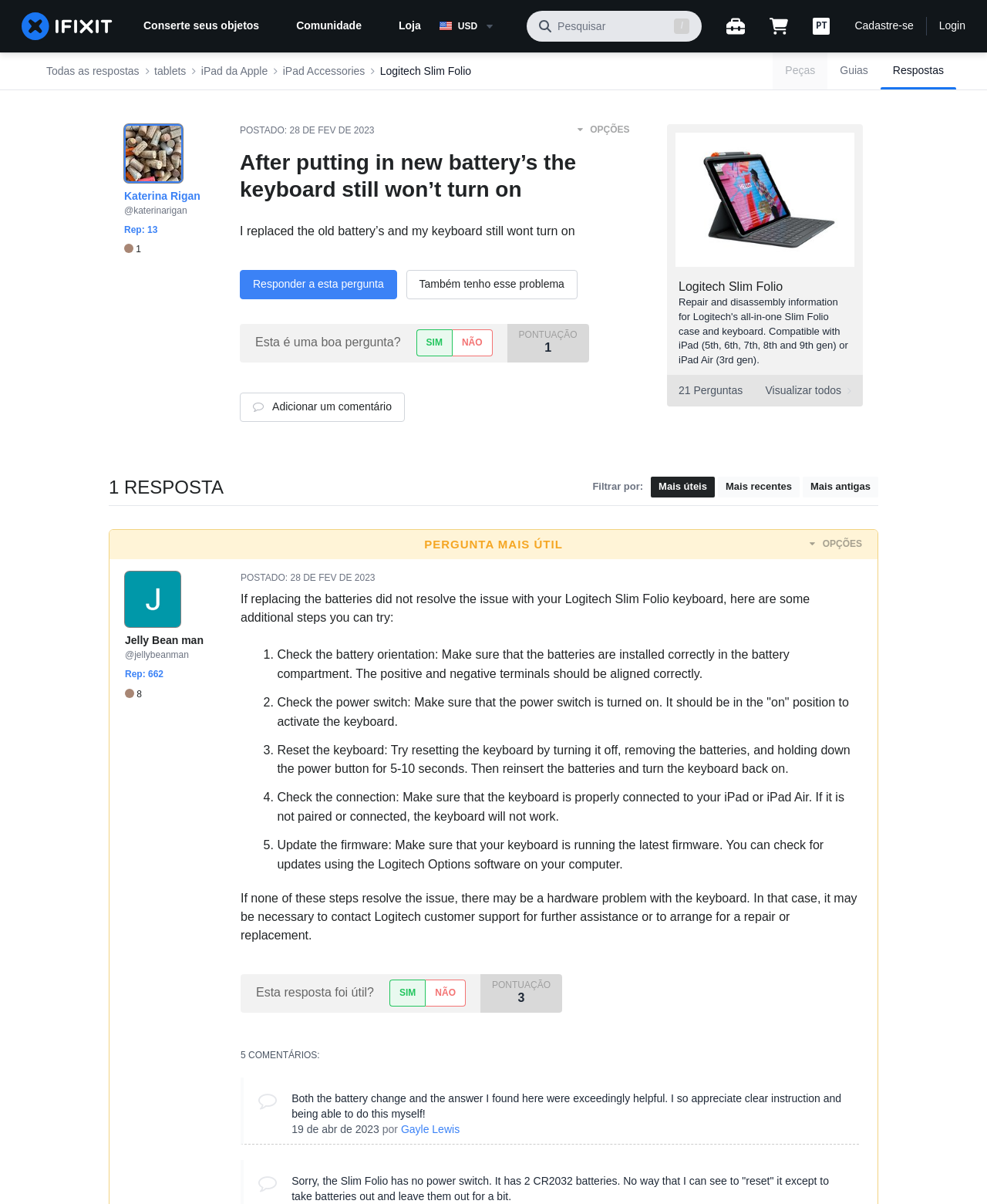How many answers are there to this question?
Based on the screenshot, provide your answer in one word or phrase.

1